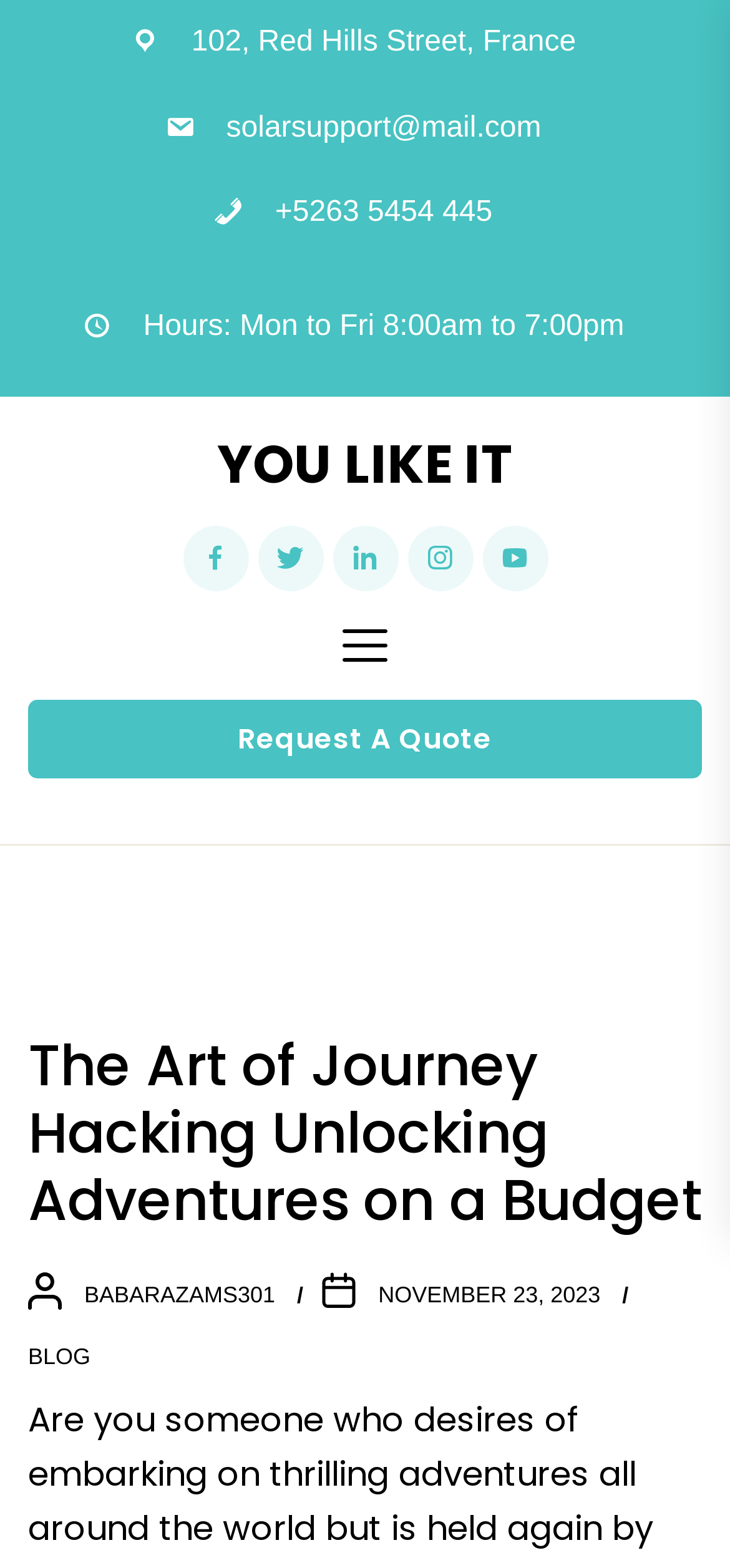How many social media links are there?
Using the image provided, answer with just one word or phrase.

5